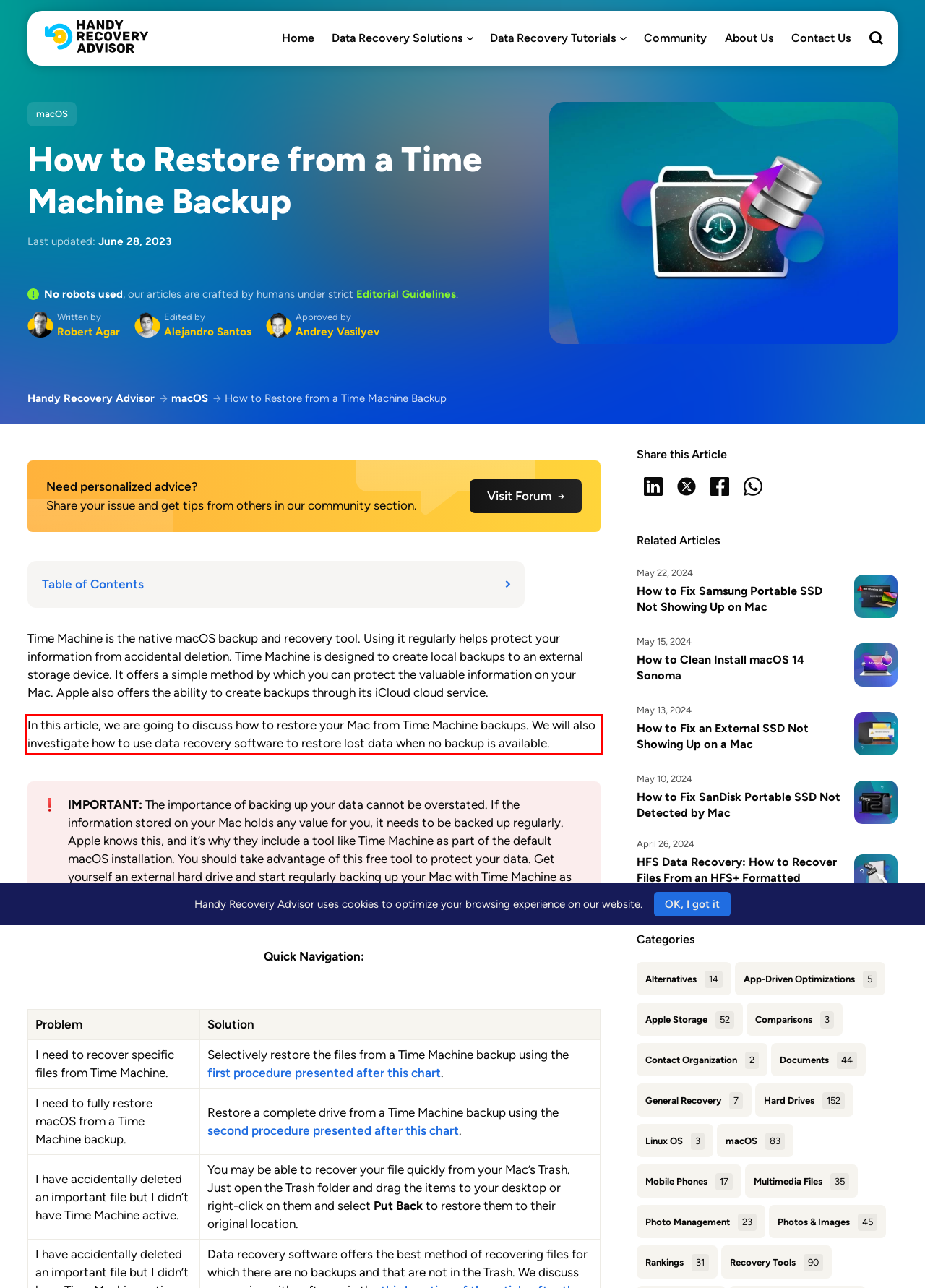Examine the screenshot of the webpage, locate the red bounding box, and perform OCR to extract the text contained within it.

In this article, we are going to discuss how to restore your Mac from Time Machine backups. We will also investigate how to use data recovery software to restore lost data when no backup is available.